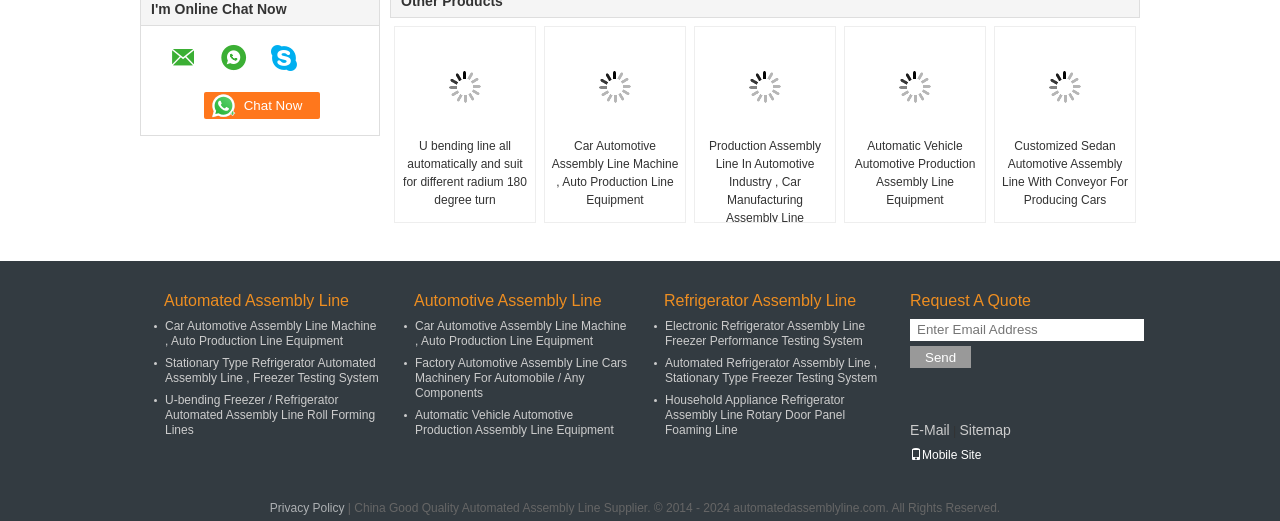Locate the bounding box coordinates of the item that should be clicked to fulfill the instruction: "Learn about U bending line all automatically and suit for different radium 180 degree turn".

[0.309, 0.071, 0.418, 0.263]